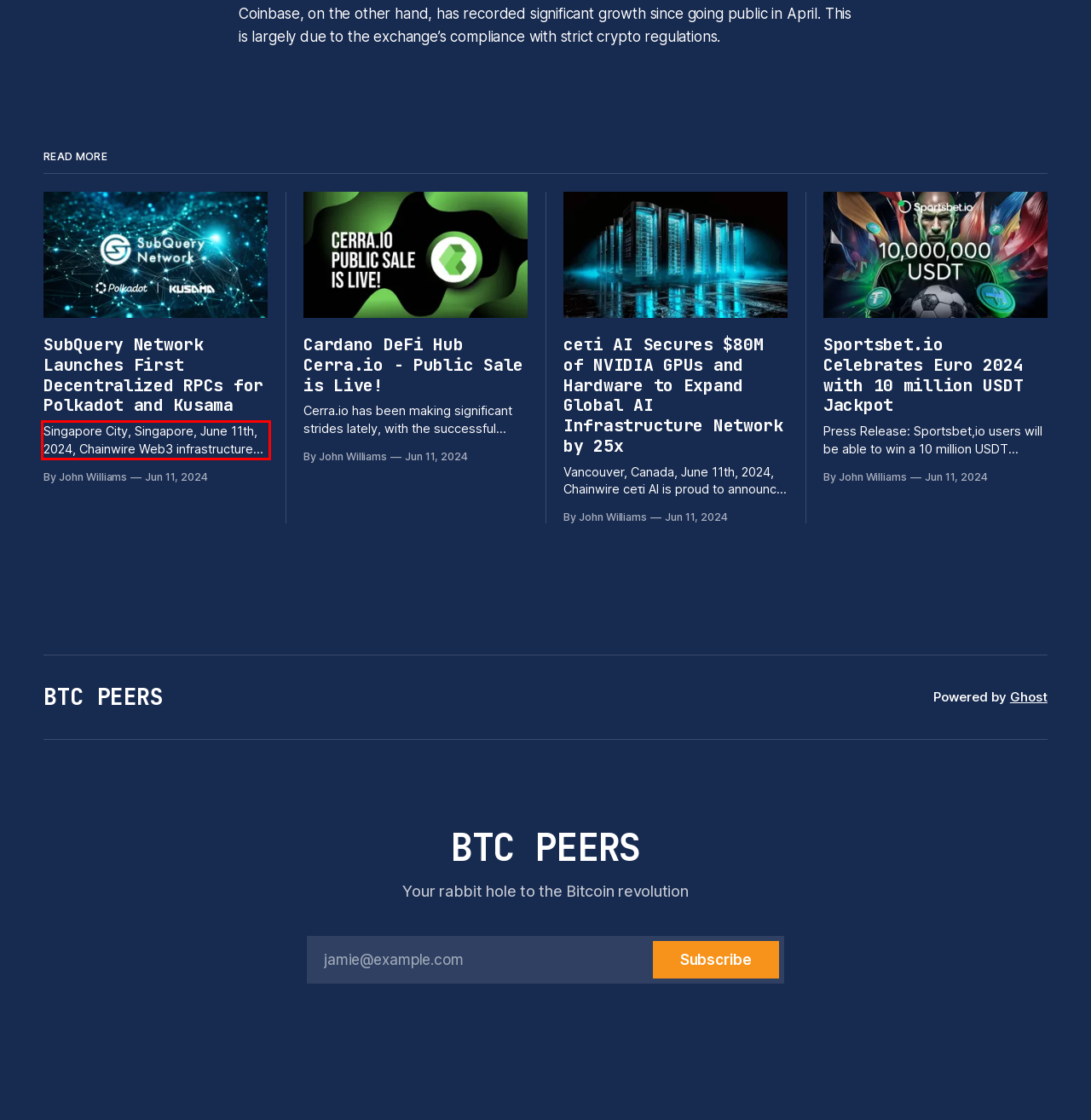Look at the screenshot of the webpage, locate the red rectangle bounding box, and generate the text content that it contains.

Singapore City, Singapore, June 11th, 2024, Chainwire Web3 infrastructure provider SubQuery Network has announced the launch of two new RPCs for the Polkadot ecosystem. Available for Polkadot and Kusama, they are the first decentralized RPCs to be made available on the Substrate-based networks. SubQuery provides web3 infrastructure for almost 200